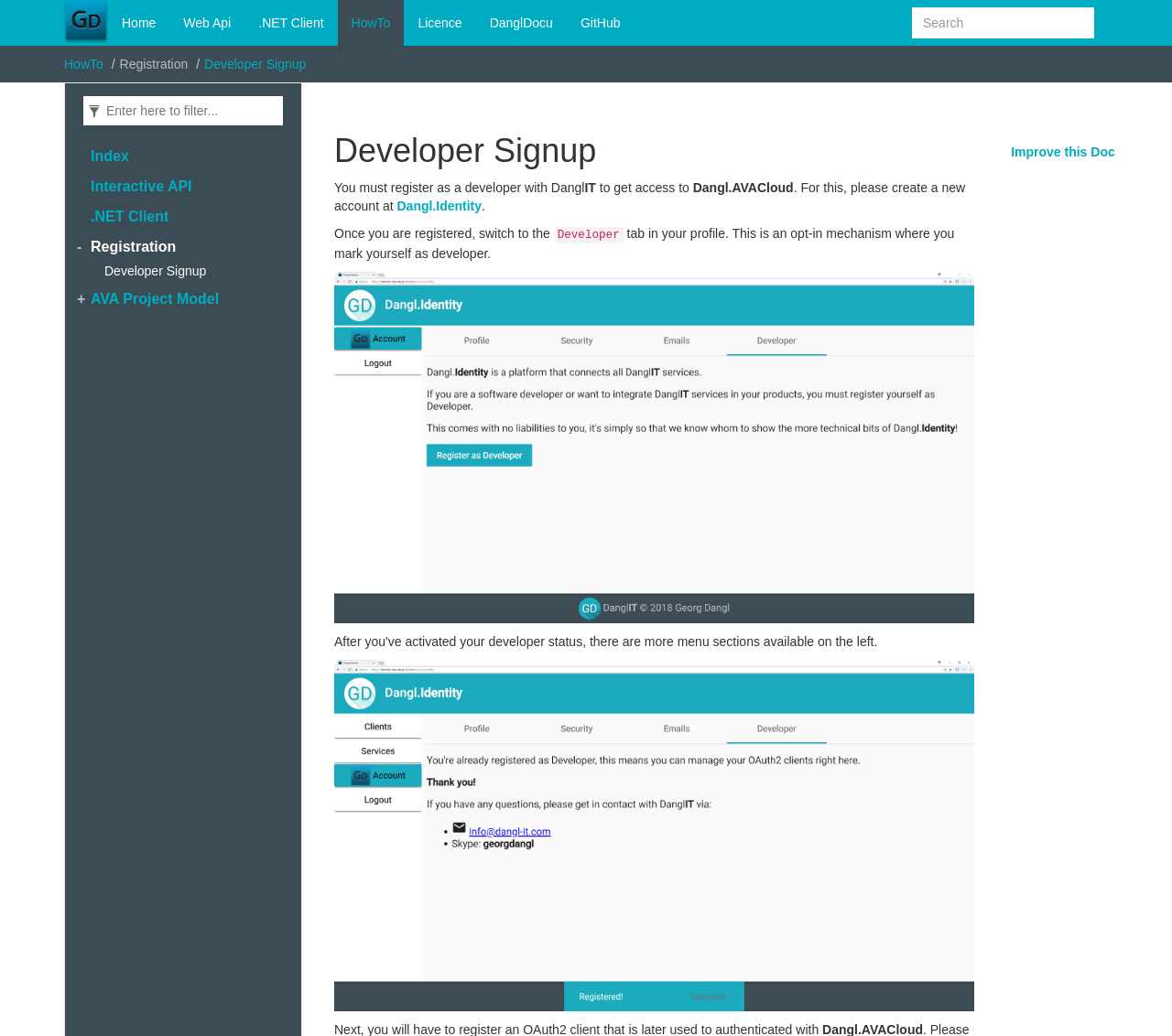Please identify the bounding box coordinates of the element's region that I should click in order to complete the following instruction: "Improve this documentation". The bounding box coordinates consist of four float numbers between 0 and 1, i.e., [left, top, right, bottom].

[0.855, 0.133, 0.959, 0.161]